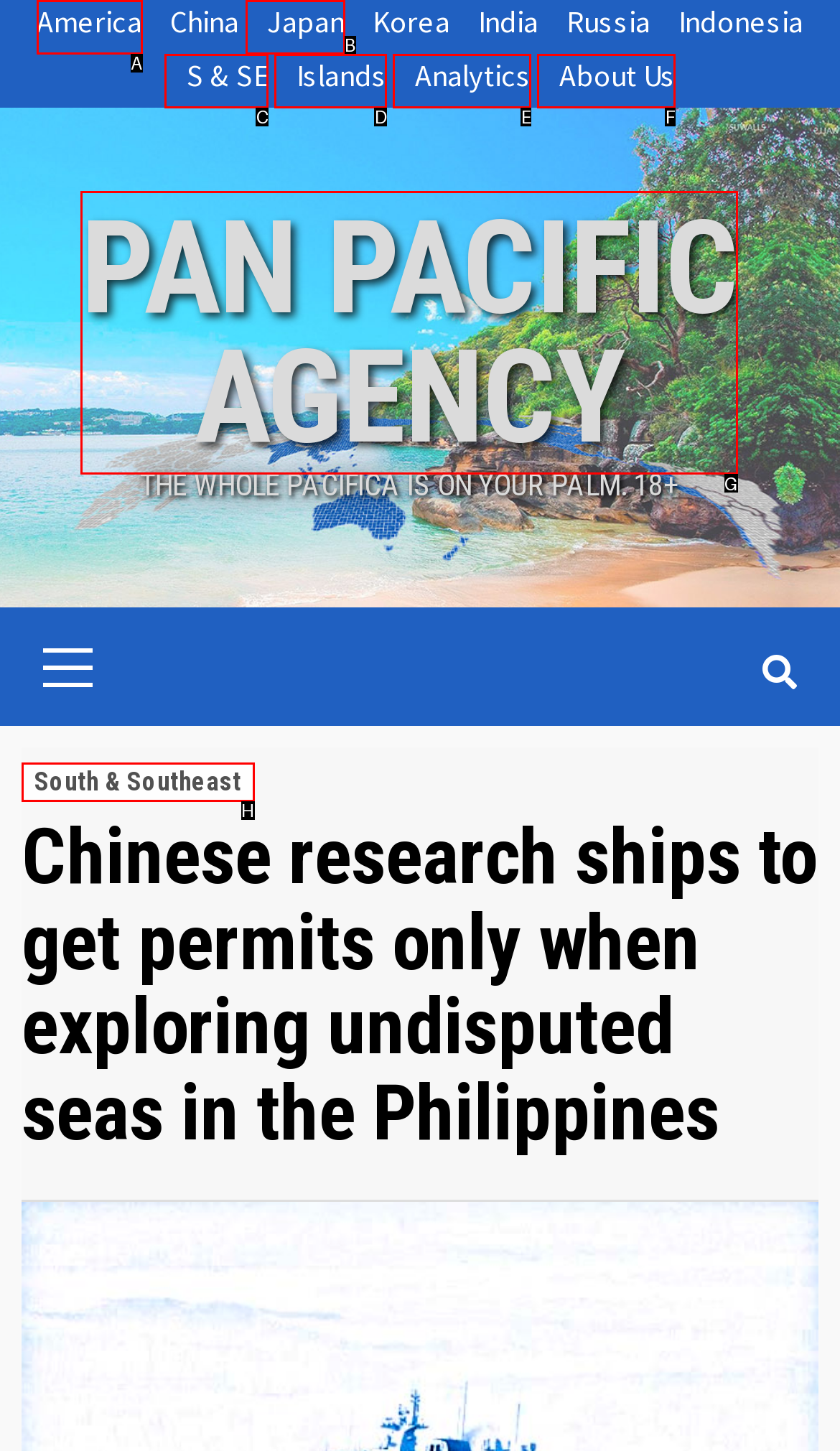Determine which HTML element to click on in order to complete the action: Search for something.
Reply with the letter of the selected option.

None